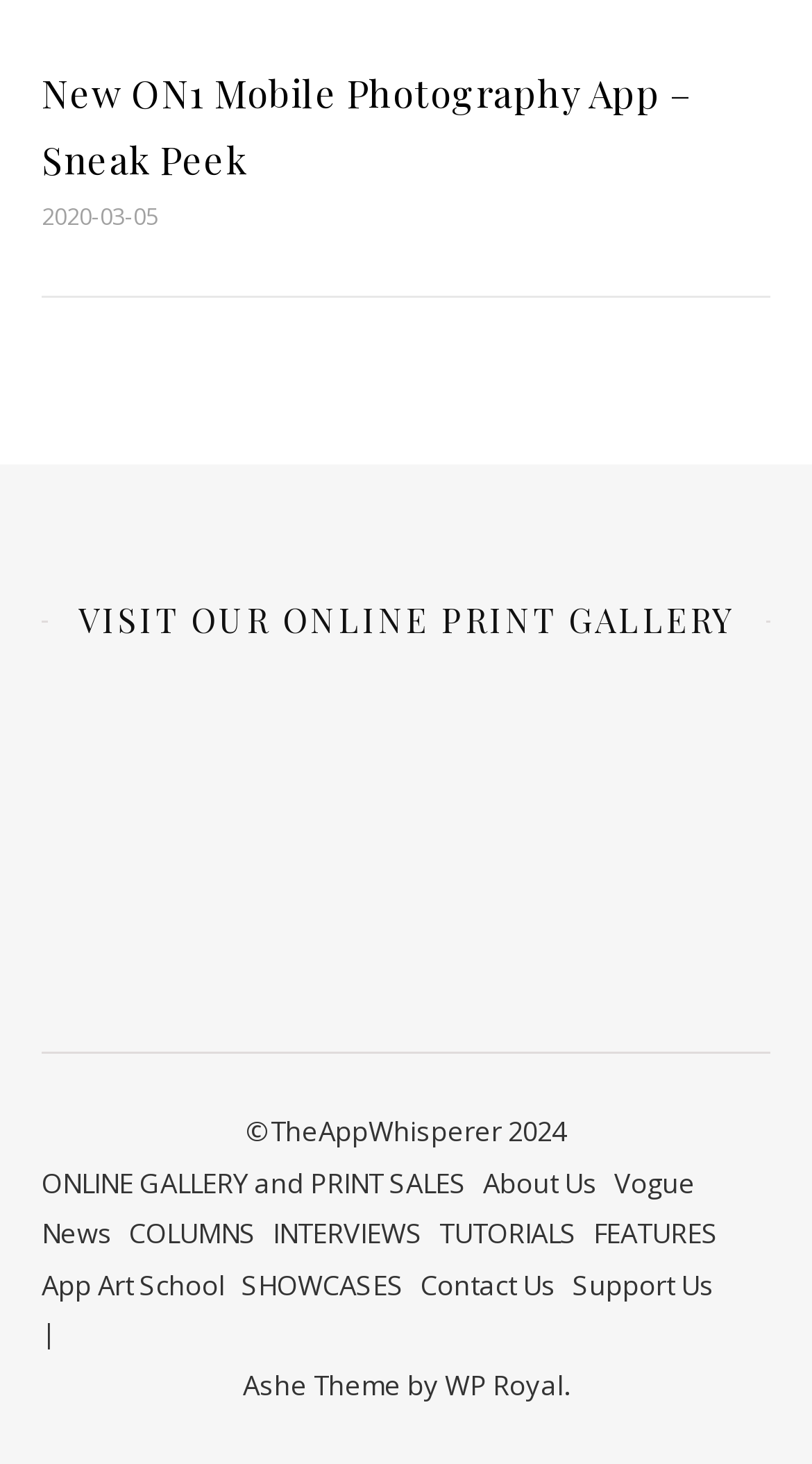What is the name of the online print gallery?
Please give a detailed and thorough answer to the question, covering all relevant points.

I found the link element with ID 338, which has the text 'ONLINE GALLERY and PRINT SALES', indicating the name of the online print gallery.